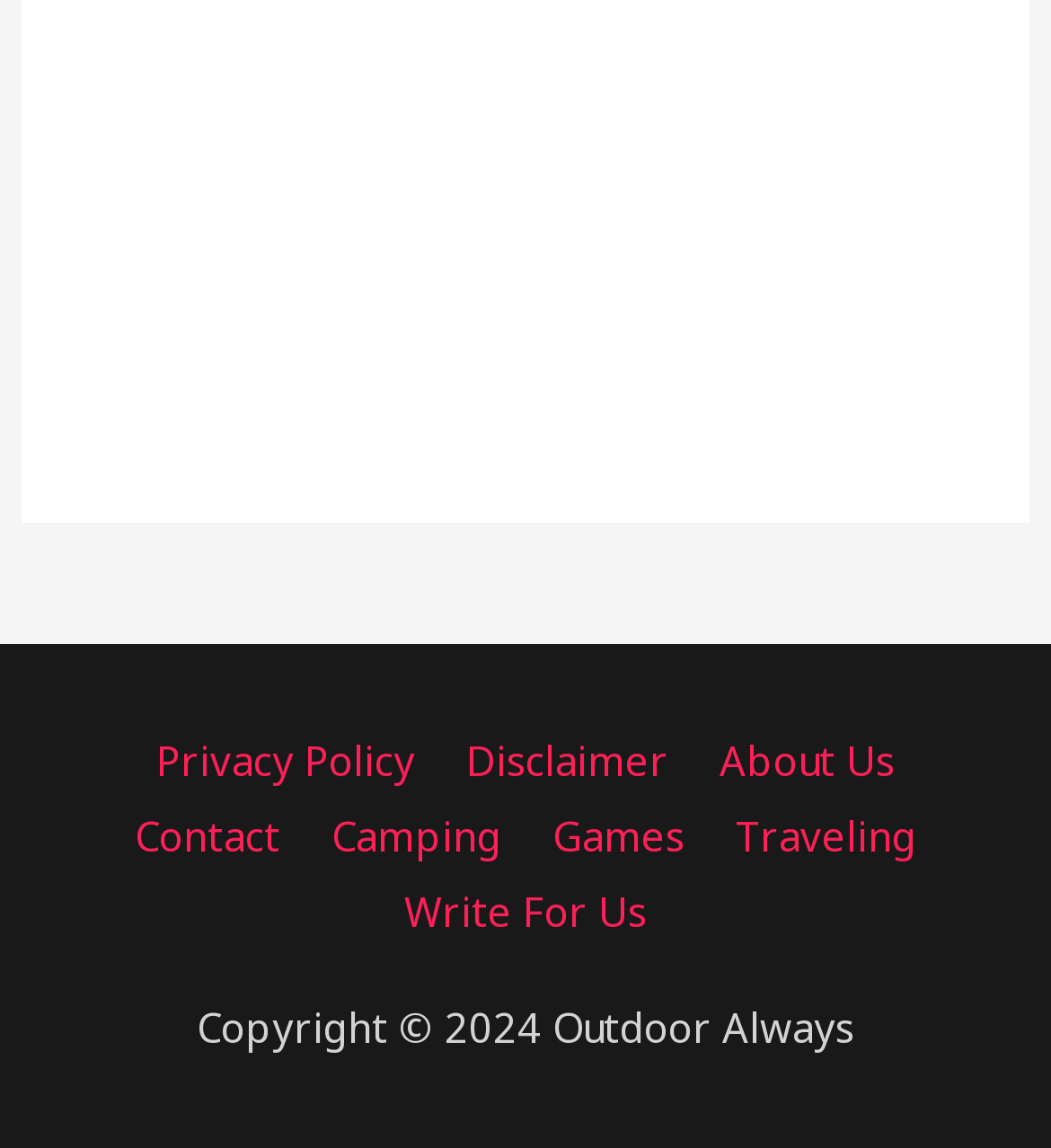Using the provided description: "Write For Us", find the bounding box coordinates of the corresponding UI element. The output should be four float numbers between 0 and 1, in the format [left, top, right, bottom].

[0.365, 0.77, 0.635, 0.817]